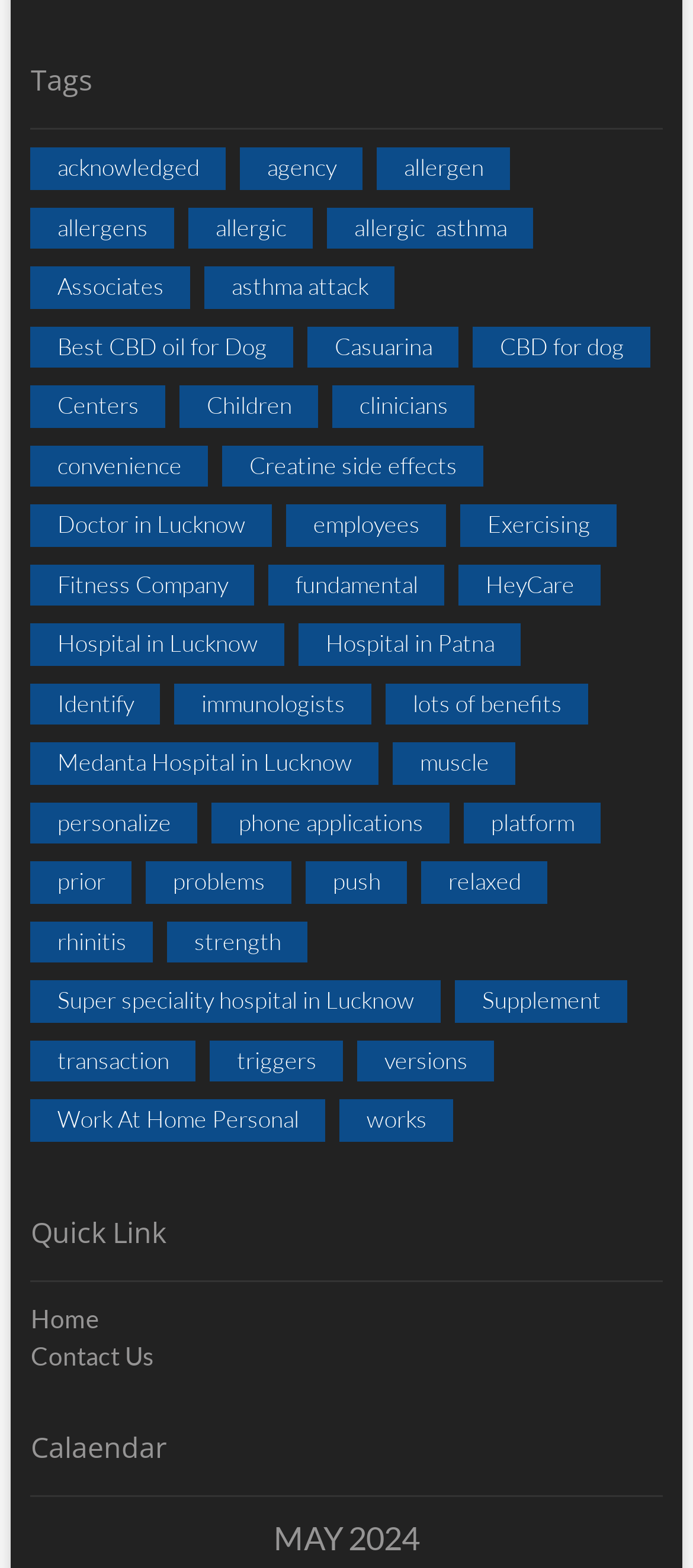Using the provided description allergen, find the bounding box coordinates for the UI element. Provide the coordinates in (top-left x, top-left y, bottom-right x, bottom-right y) format, ensuring all values are between 0 and 1.

[0.544, 0.094, 0.736, 0.121]